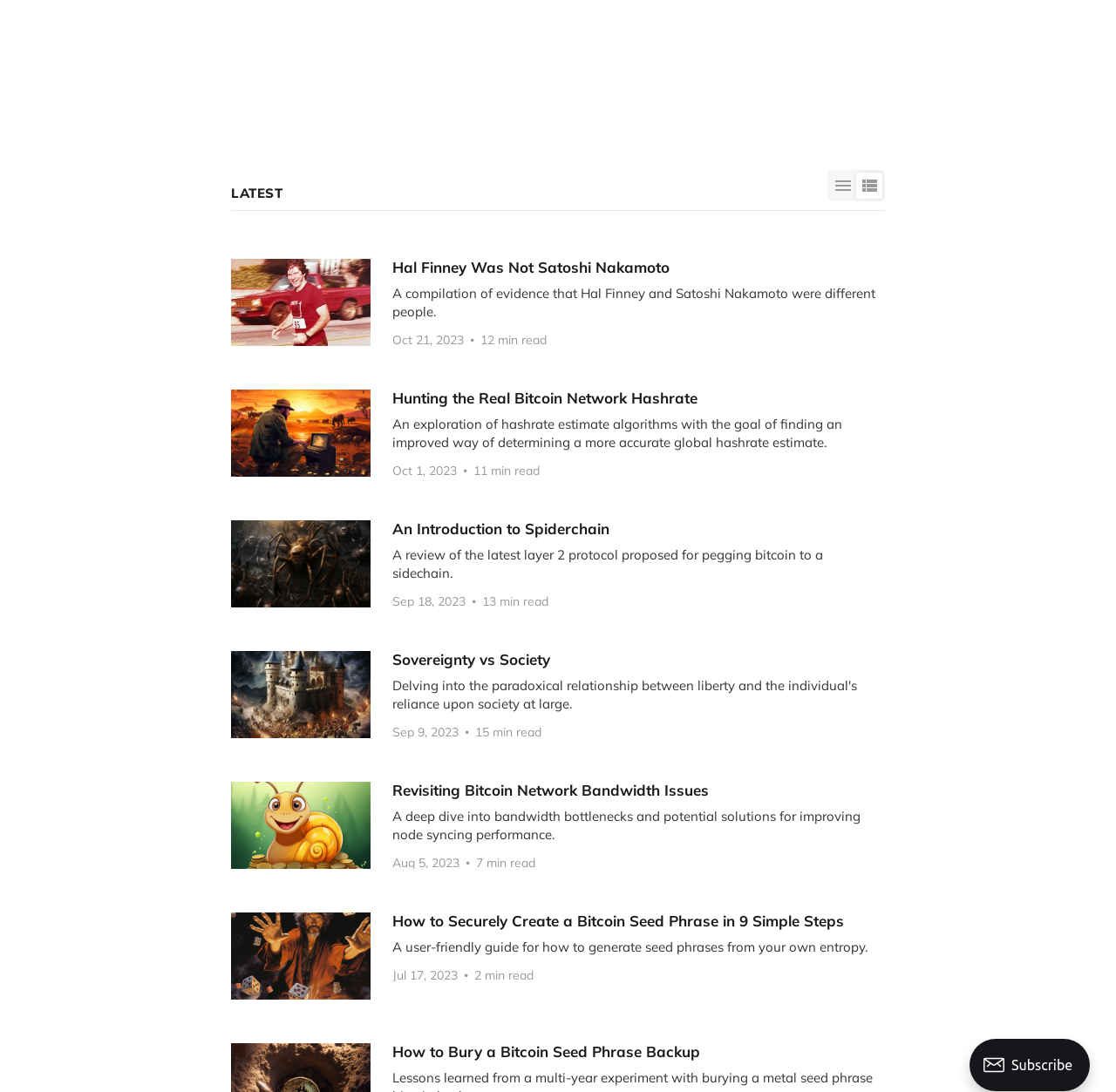Answer with a single word or phrase: 
What is the purpose of the 'Login' button?

To log in to the website